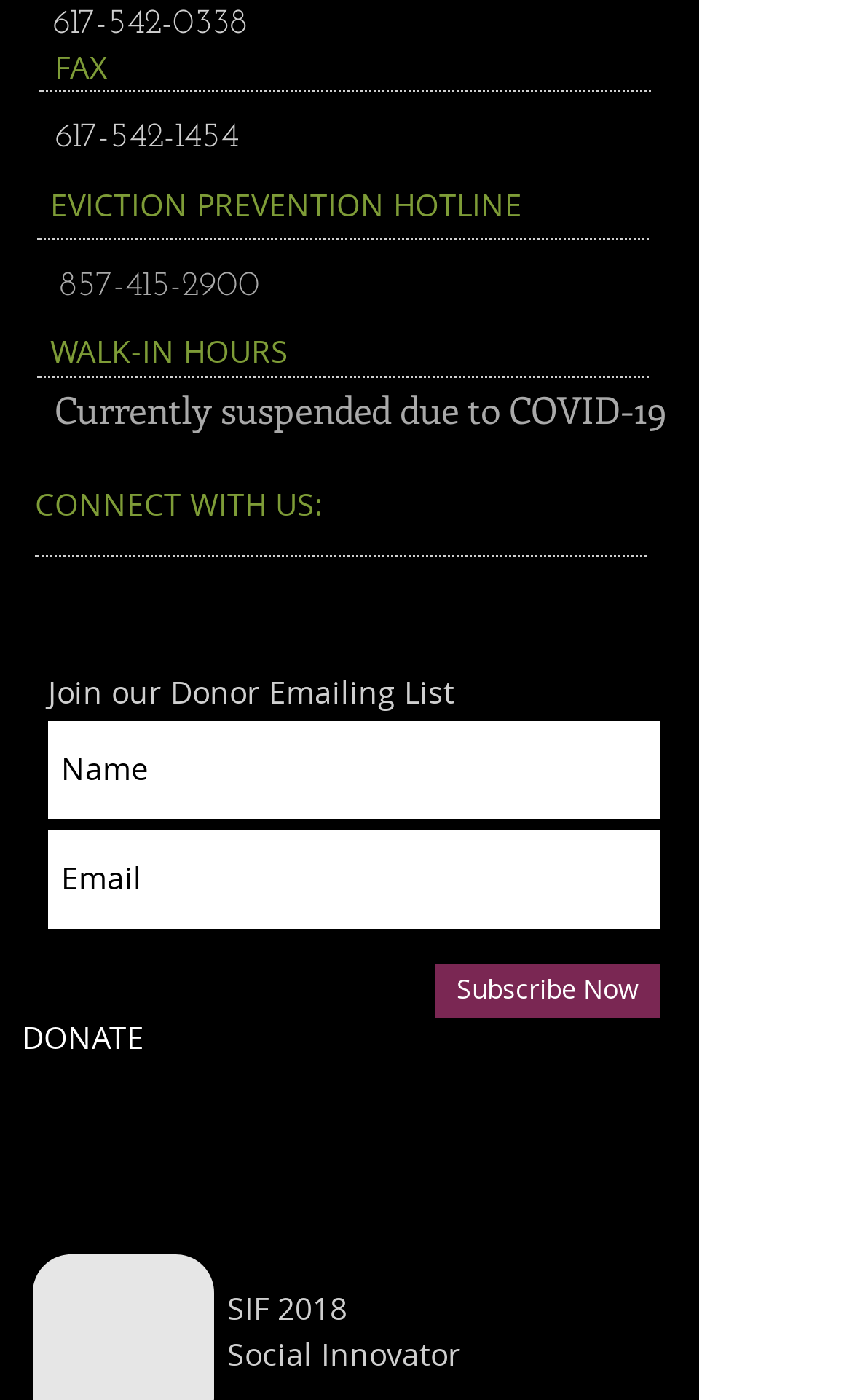What is the button text in the 'Join our Donor Emailing List' section?
Based on the image, please offer an in-depth response to the question.

I found the button text by looking at the button with the description 'Subscribe Now'.